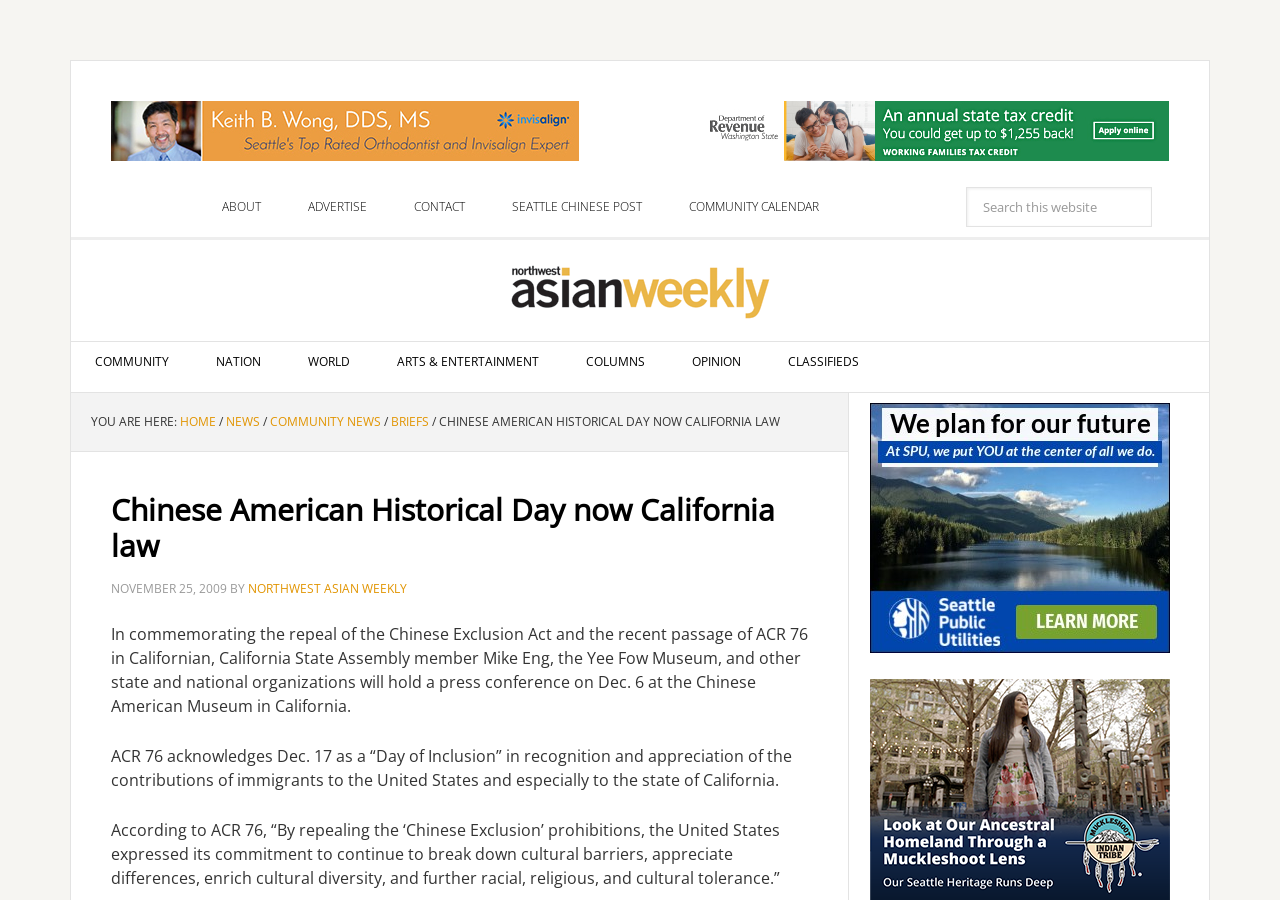Can you pinpoint the bounding box coordinates for the clickable element required for this instruction: "Click on SPU"? The coordinates should be four float numbers between 0 and 1, i.e., [left, top, right, bottom].

[0.68, 0.702, 0.914, 0.727]